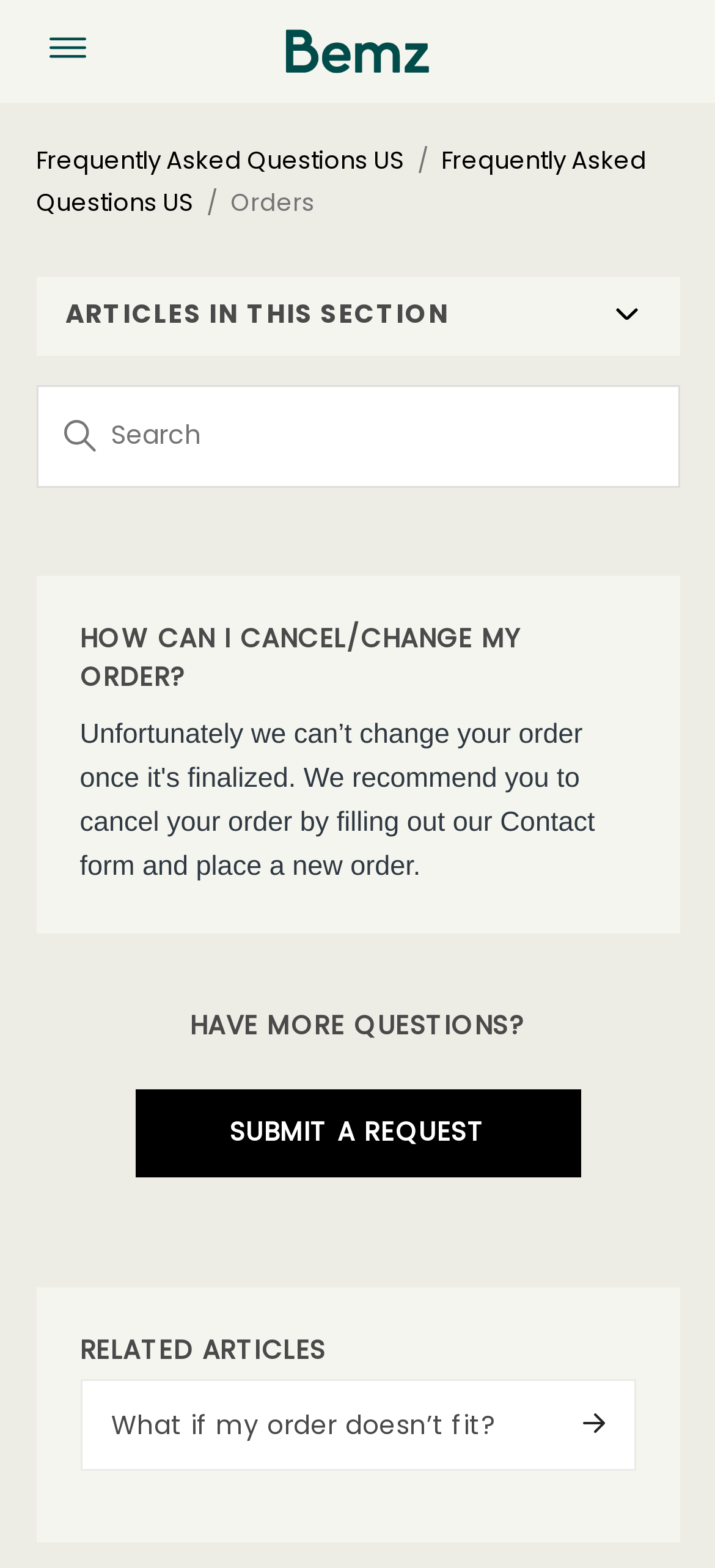What is the purpose of the 'Frequently Asked Questions US' link?
Based on the screenshot, provide your answer in one word or phrase.

Access FAQ page